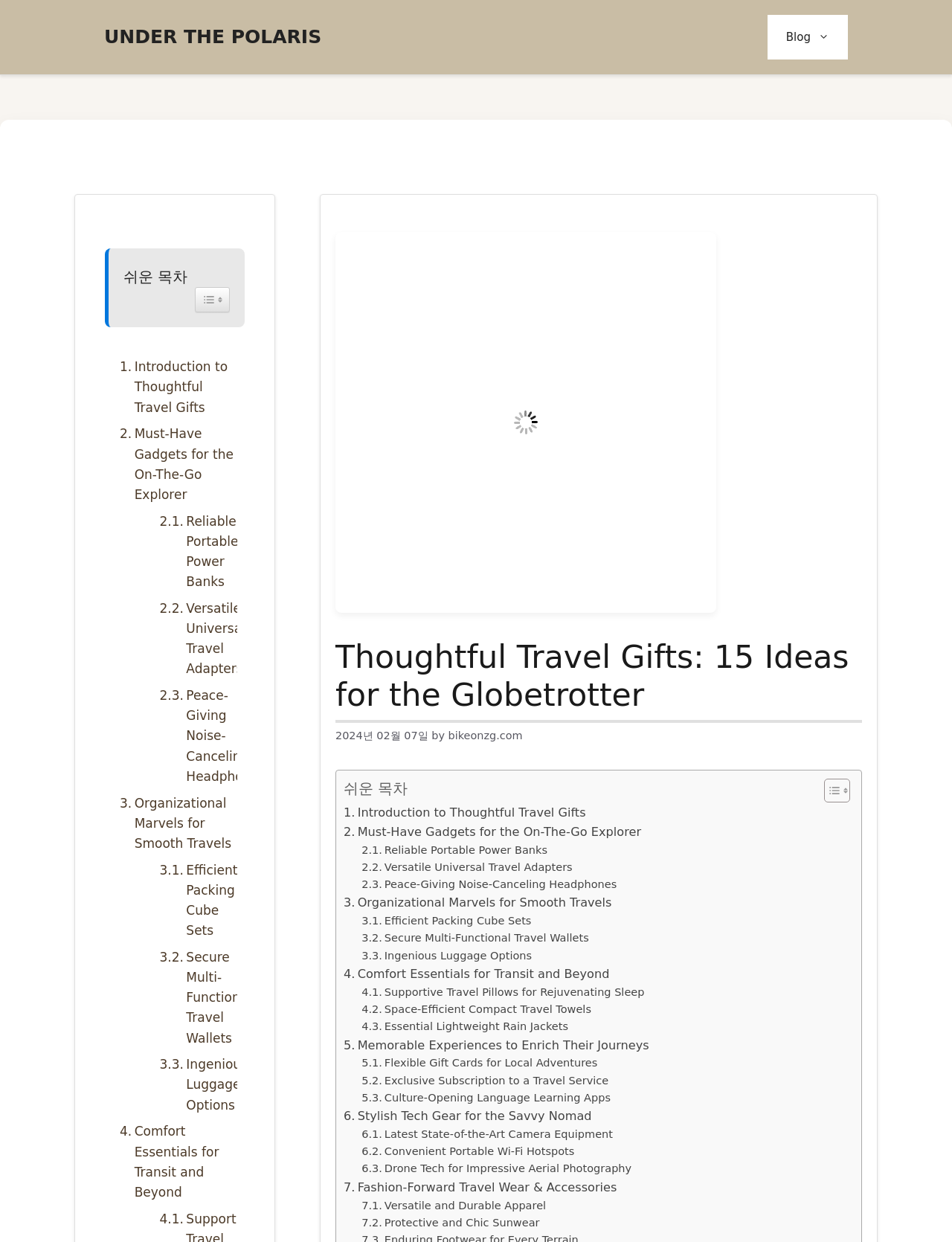Highlight the bounding box of the UI element that corresponds to this description: "Toggle".

[0.854, 0.626, 0.889, 0.647]